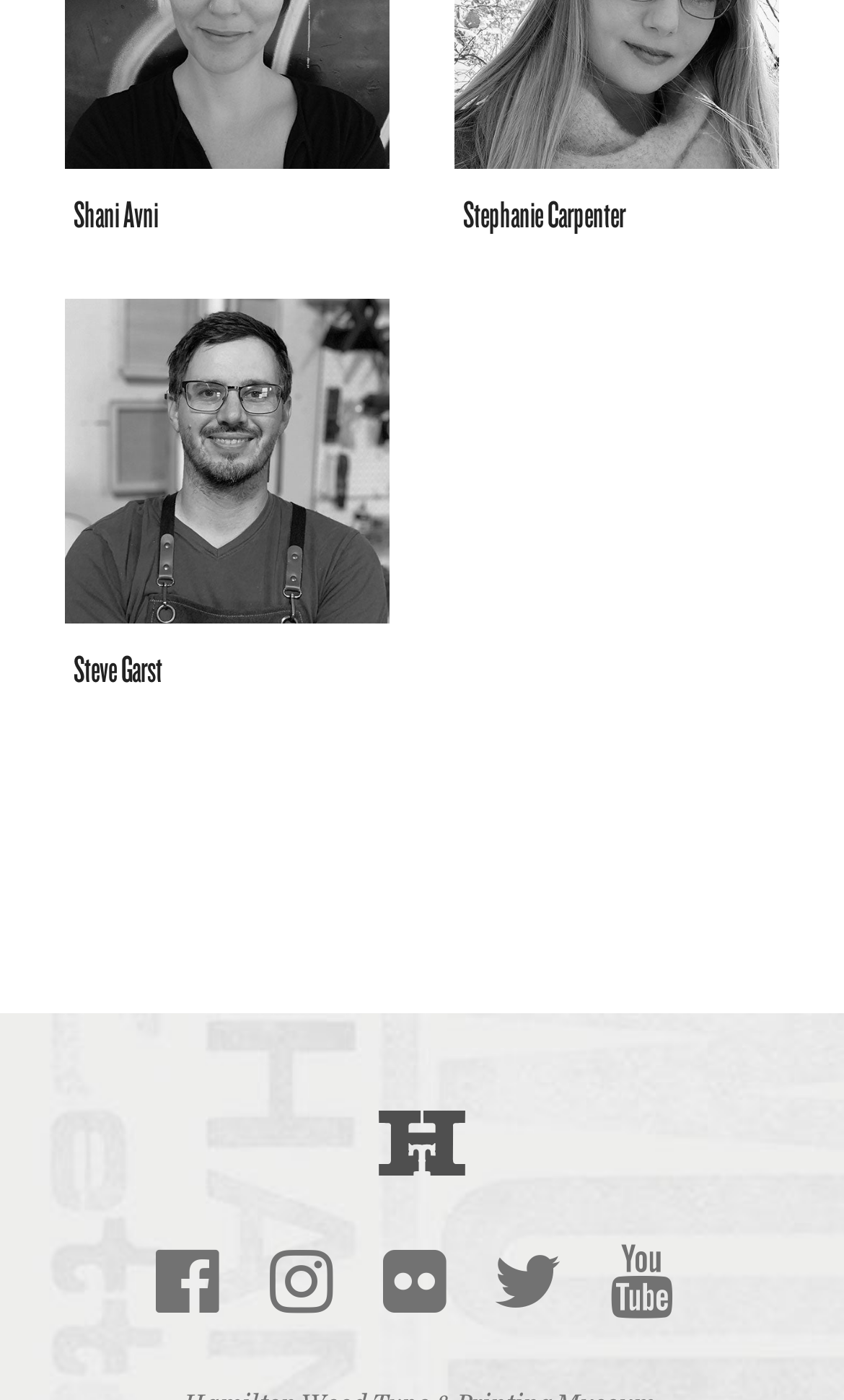Locate the bounding box coordinates of the clickable part needed for the task: "Go to Stephanie Carpenter's page".

[0.538, 0.139, 0.923, 0.167]